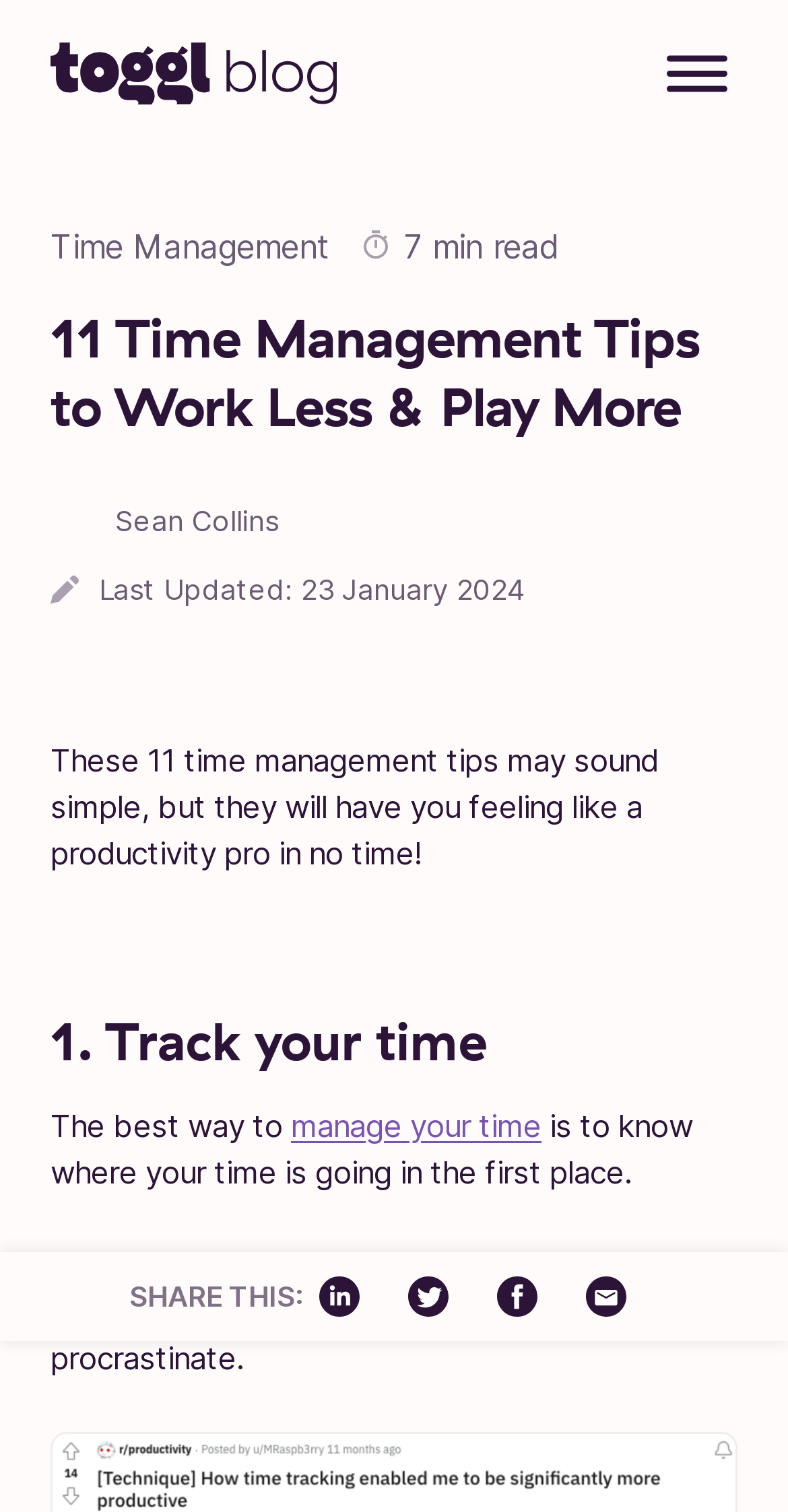Could you specify the bounding box coordinates for the clickable section to complete the following instruction: "Toggle the mobile menu"?

[0.846, 0.037, 0.923, 0.067]